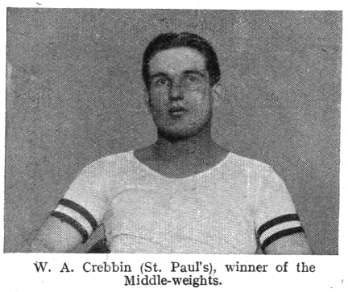Detail every significant feature and component of the image.

The image features W. A. Crebbin, a prominent boxer from St. Paul's, who is celebrated as the winner of the Middle-weights category. He is depicted in a straightforward yet powerful pose, wearing a sleeveless athletic shirt adorned with dark stripes. The photograph captures the essence of early 20th-century boxing, emphasizing his muscular build and serious demeanor, indicative of the skill and determination required in the sport. Crebbin's achievement in the Middle-weights division highlights the competitive spirit and dedication seen in boxing events of that era, particularly during the lively 1913 boxing competitions held at the Queen’s Avenue Gymnasium.